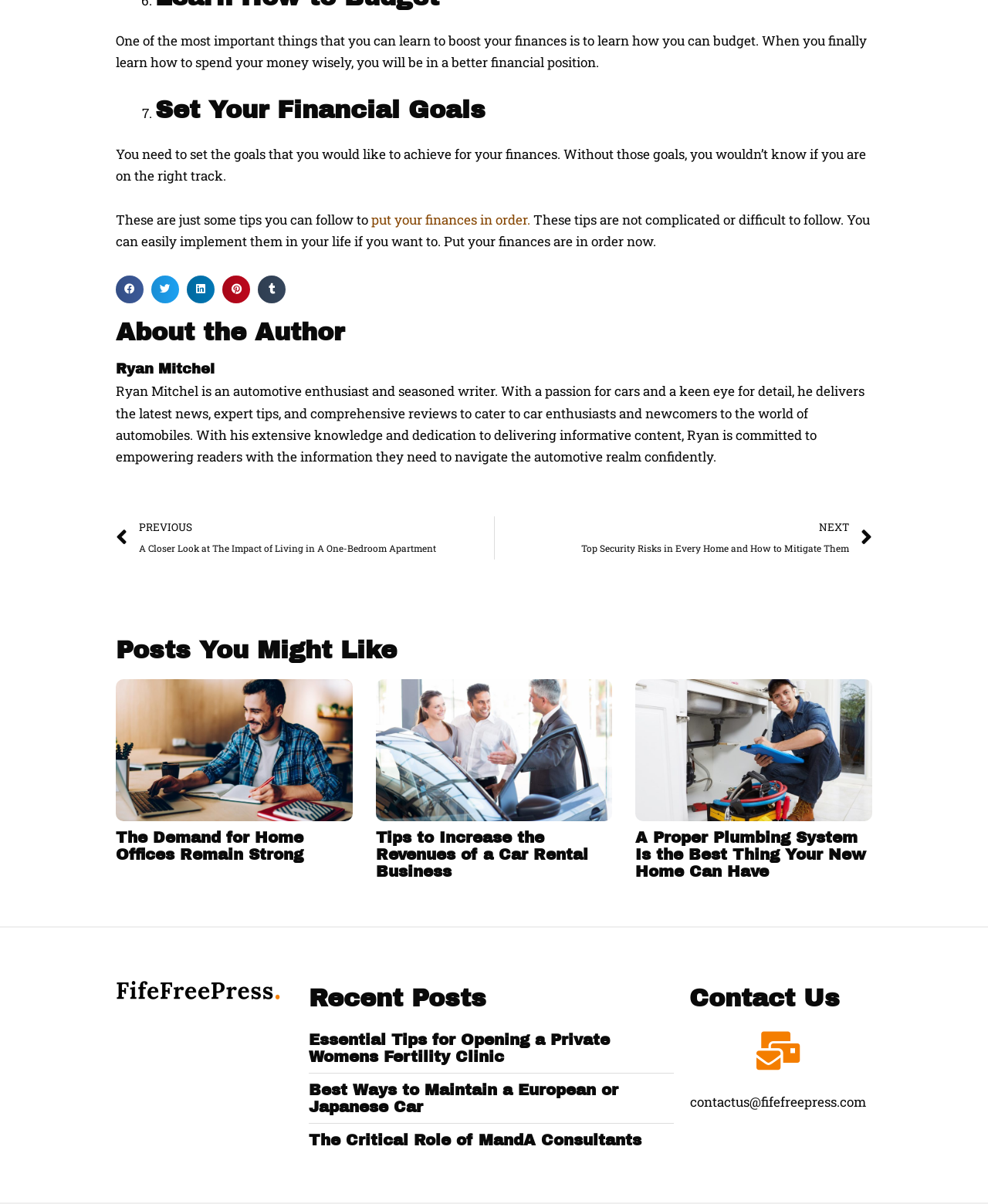Show me the bounding box coordinates of the clickable region to achieve the task as per the instruction: "Share on facebook".

[0.117, 0.229, 0.145, 0.252]